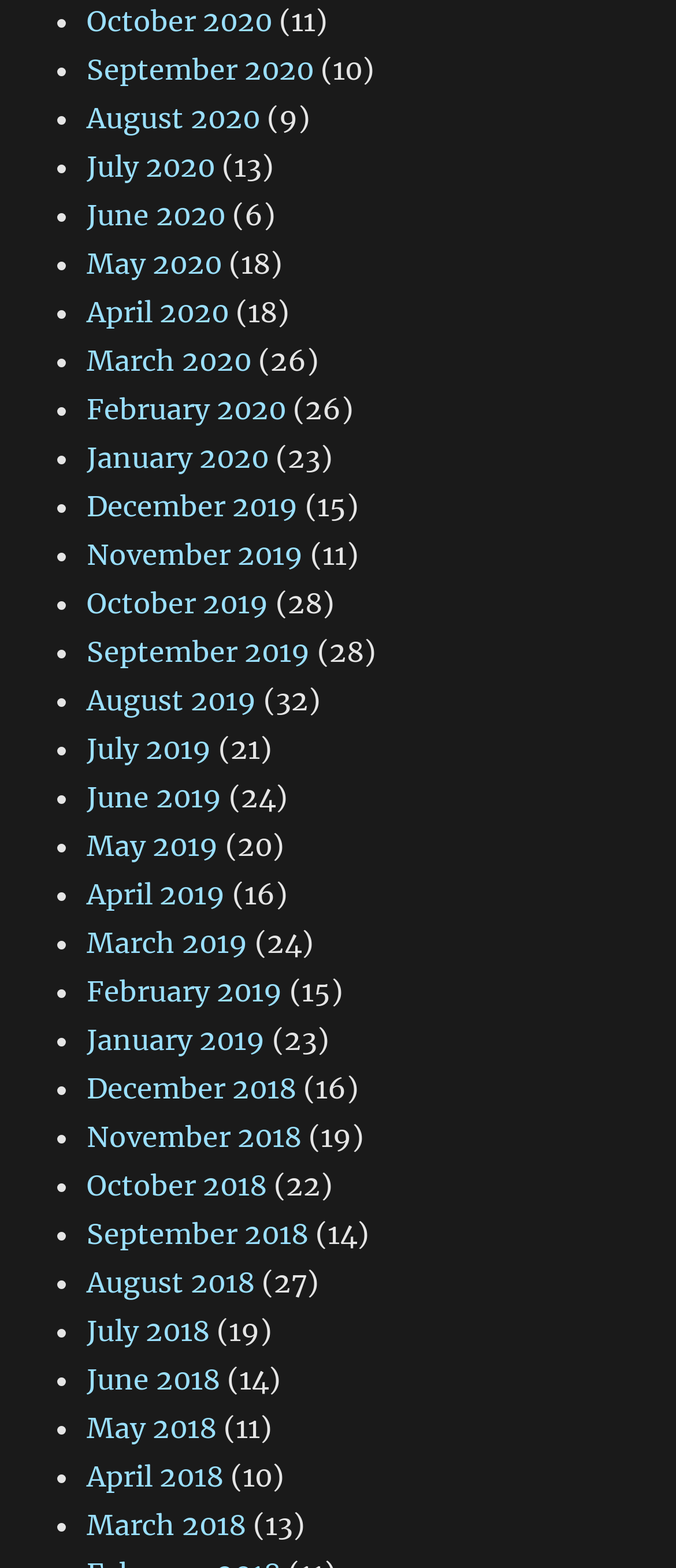Find and indicate the bounding box coordinates of the region you should select to follow the given instruction: "View June 2020".

[0.128, 0.126, 0.333, 0.148]